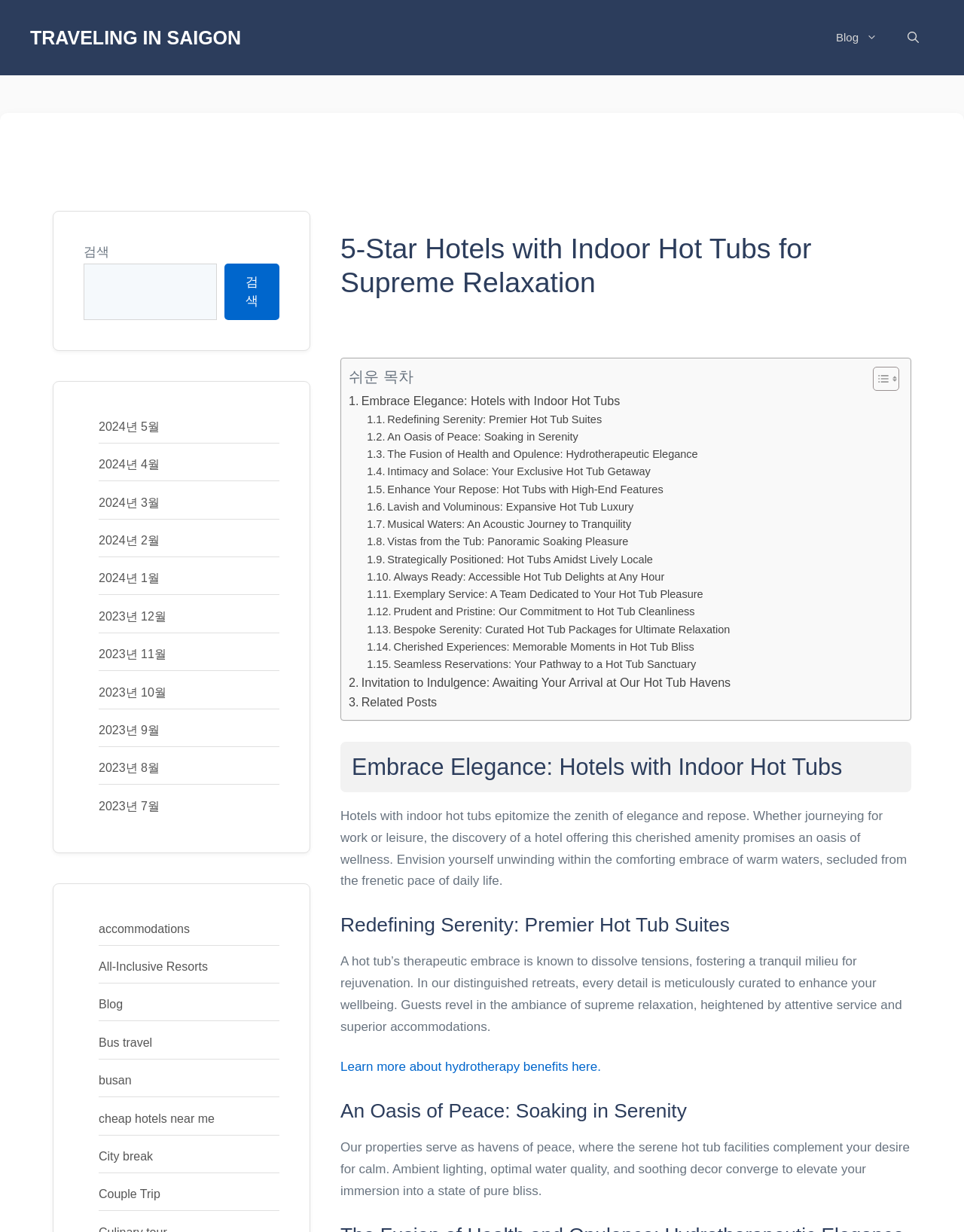Show the bounding box coordinates for the HTML element as described: "Make a Payment".

None